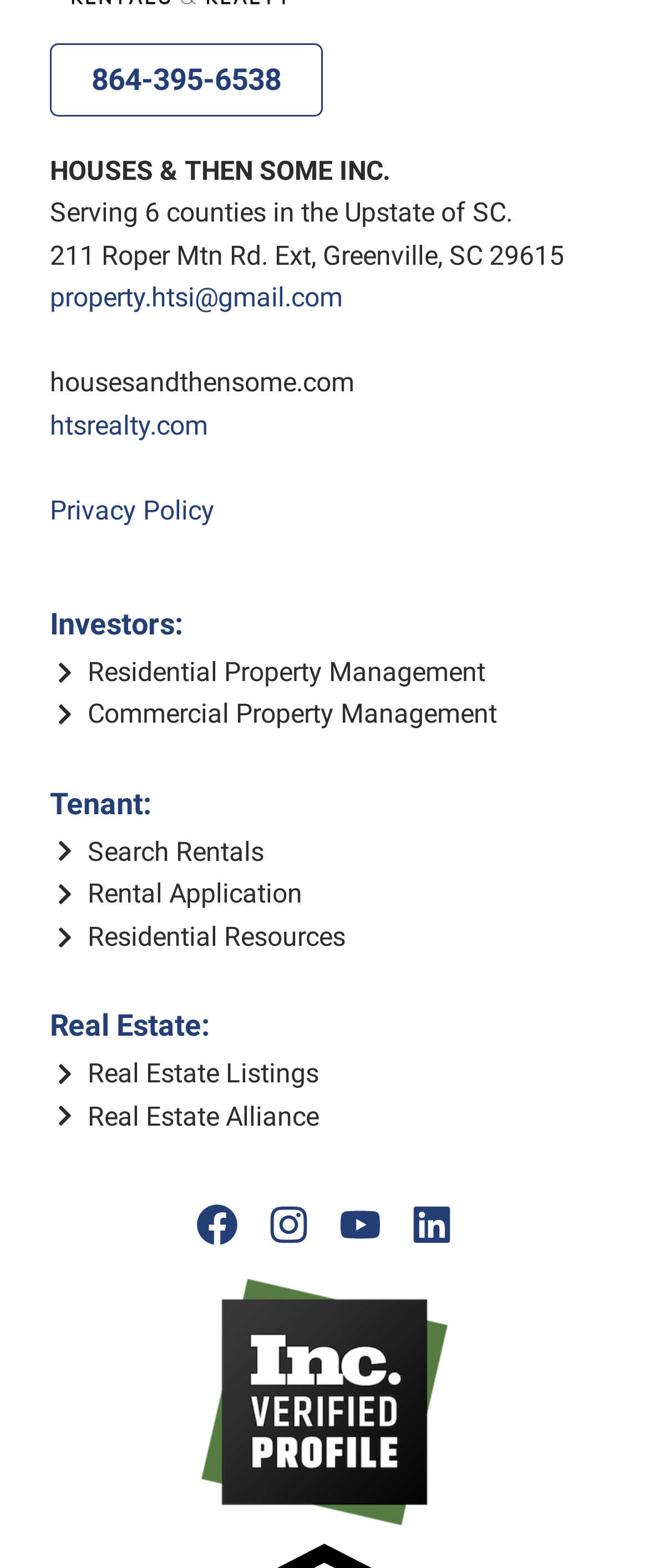How many social media links are there?
Answer the question in a detailed and comprehensive manner.

There are four social media links at the bottom of the webpage, which are Facebook, Instagram, Youtube, and Linkedin. These links are represented by image elements with corresponding text.